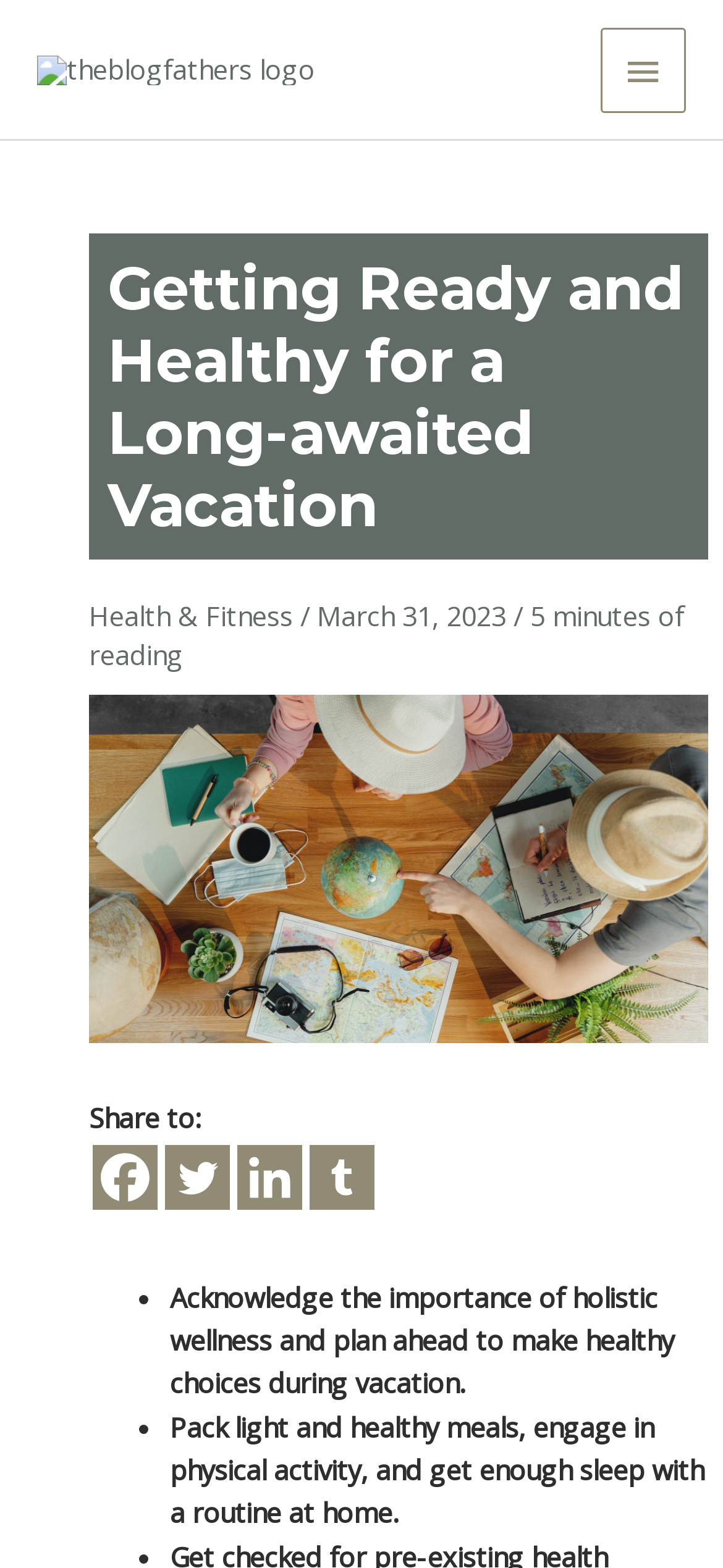Find the bounding box coordinates for the UI element whose description is: "aria-label="Facebook" title="Facebook"". The coordinates should be four float numbers between 0 and 1, in the format [left, top, right, bottom].

[0.128, 0.731, 0.218, 0.772]